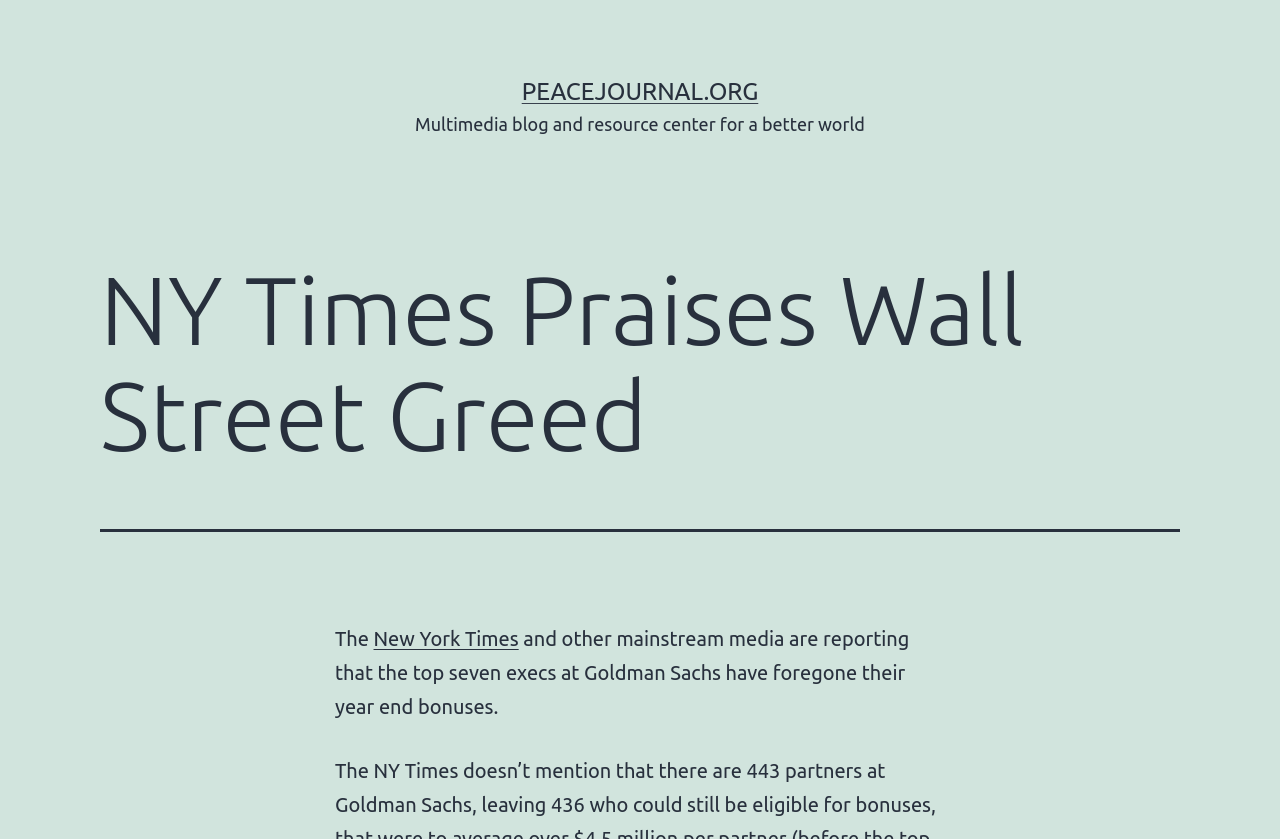What is the source of the report about Goldman Sachs execs?
Please respond to the question thoroughly and include all relevant details.

The source of the report about the top seven execs at Goldman Sachs forgoing their year-end bonuses is the New York Times and other mainstream media, as mentioned in the text.